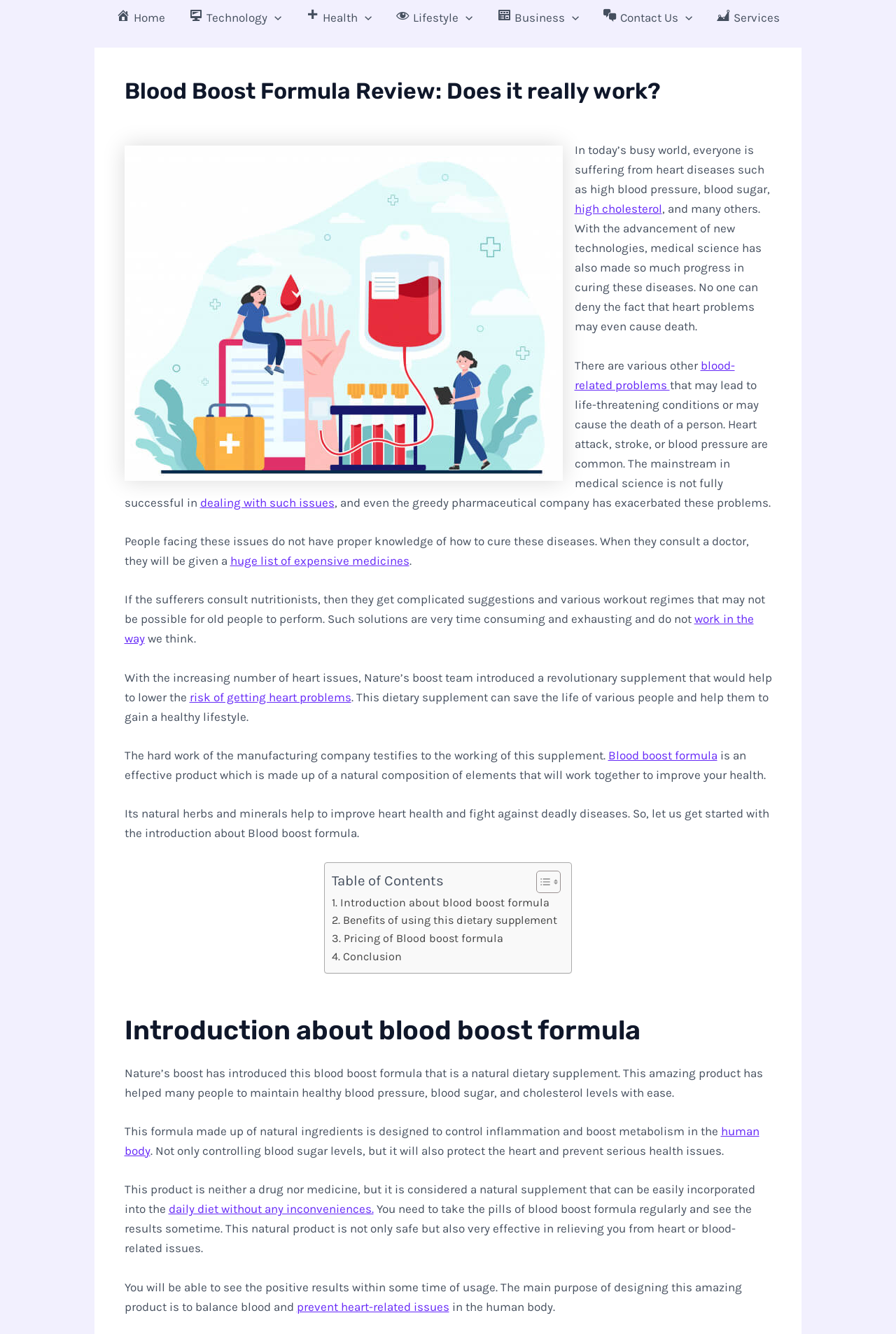How does Blood Boost Formula work?
Please provide a detailed answer to the question.

The webpage explains that Blood Boost Formula works by controlling inflammation and boosting metabolism in the human body. This natural supplement is designed to balance blood and prevent heart-related issues in the human body.